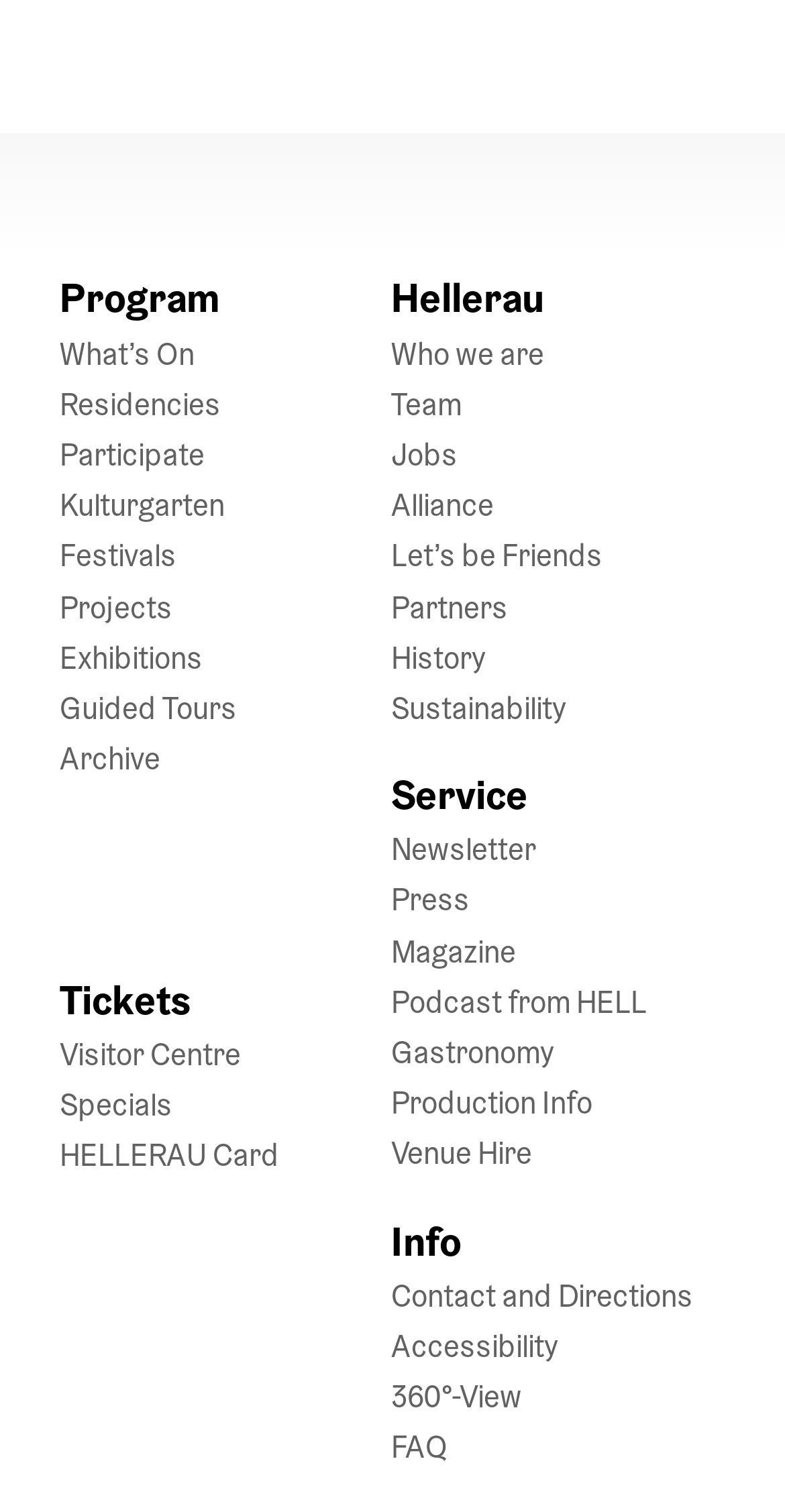Give a one-word or one-phrase response to the question:
How many links are in the top navigation menu?

19